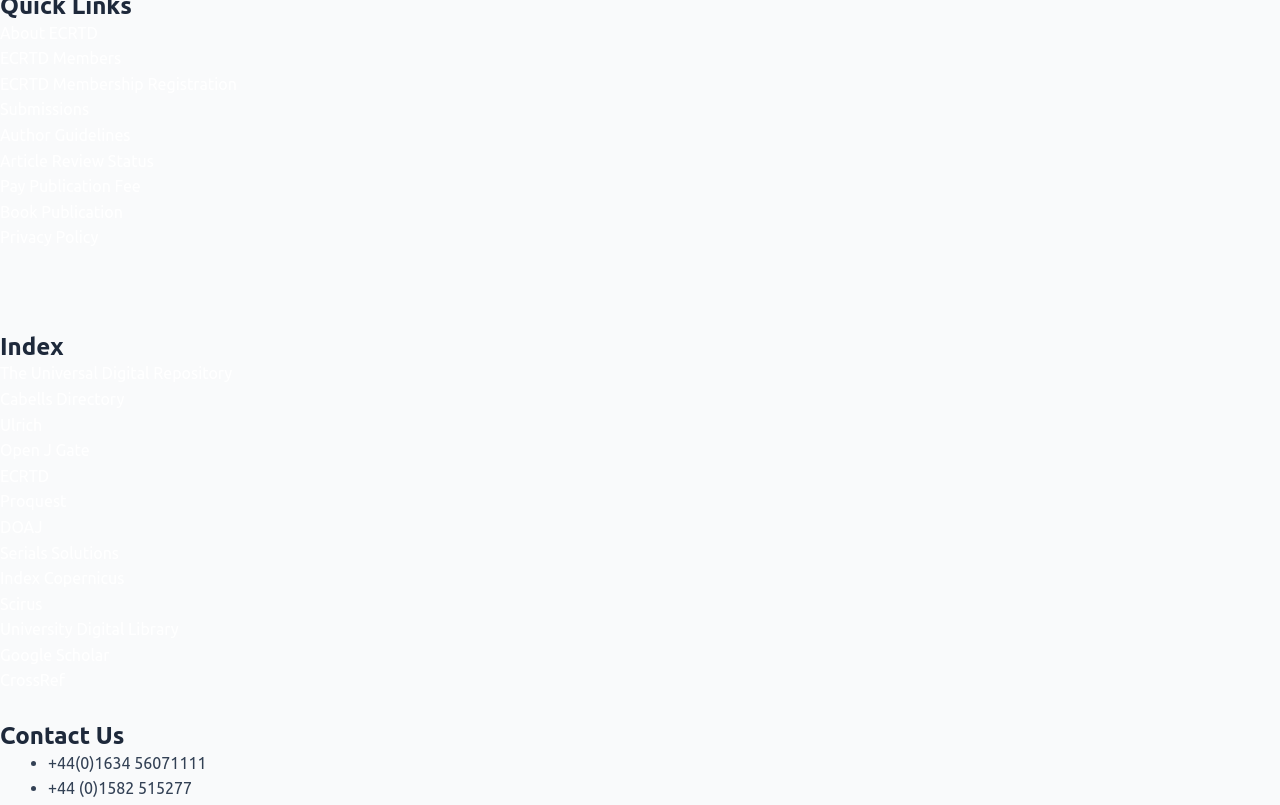Locate the bounding box coordinates of the segment that needs to be clicked to meet this instruction: "Check Article Review Status".

[0.0, 0.188, 0.12, 0.211]